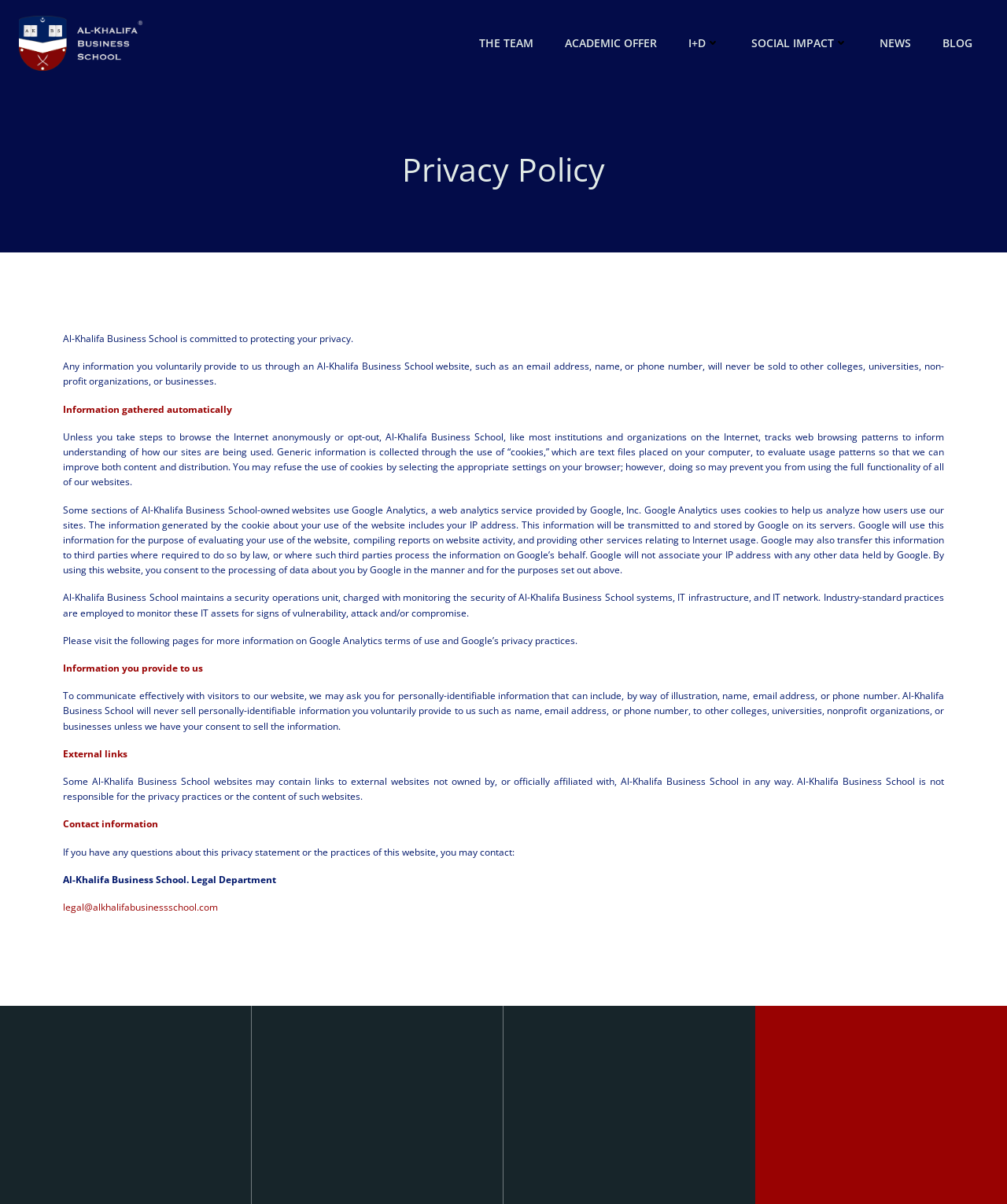Identify the bounding box coordinates of the region that needs to be clicked to carry out this instruction: "Contact us". Provide these coordinates as four float numbers ranging from 0 to 1, i.e., [left, top, right, bottom].

None